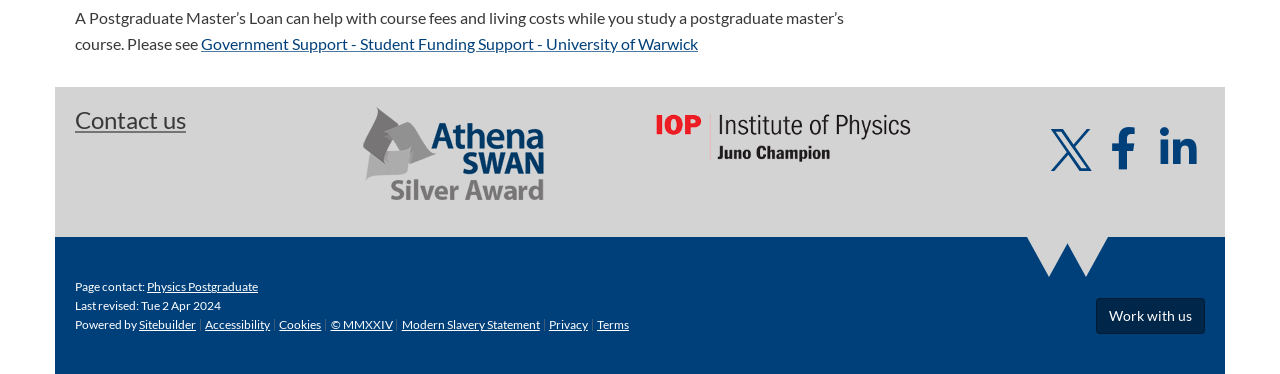Give a one-word or phrase response to the following question: What is the name of the university mentioned on this webpage?

University of Warwick